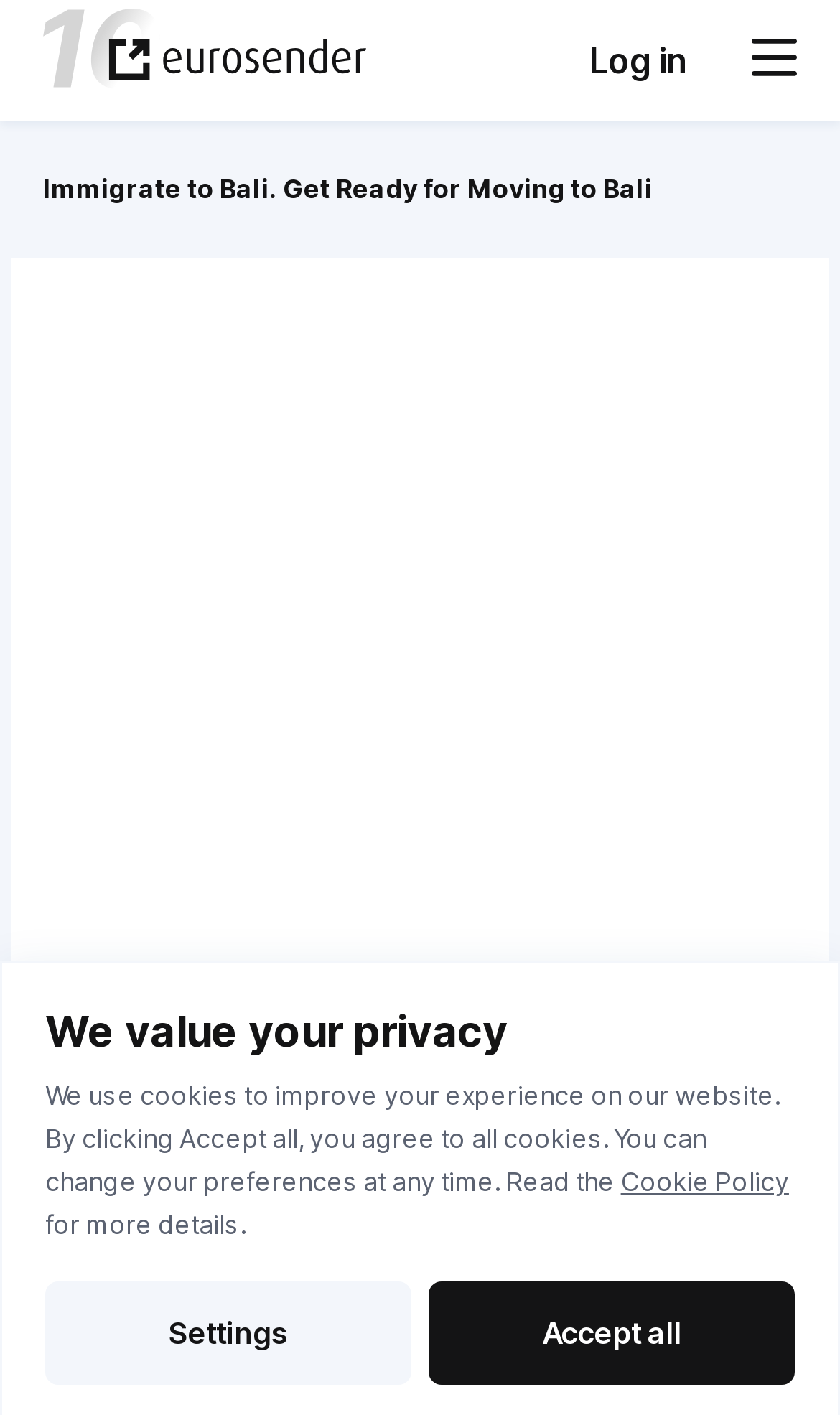Carefully observe the image and respond to the question with a detailed answer:
What is the text on the anniversary logo?

The anniversary logo is an image element with no OCR text, indicating that it does not contain any readable text.